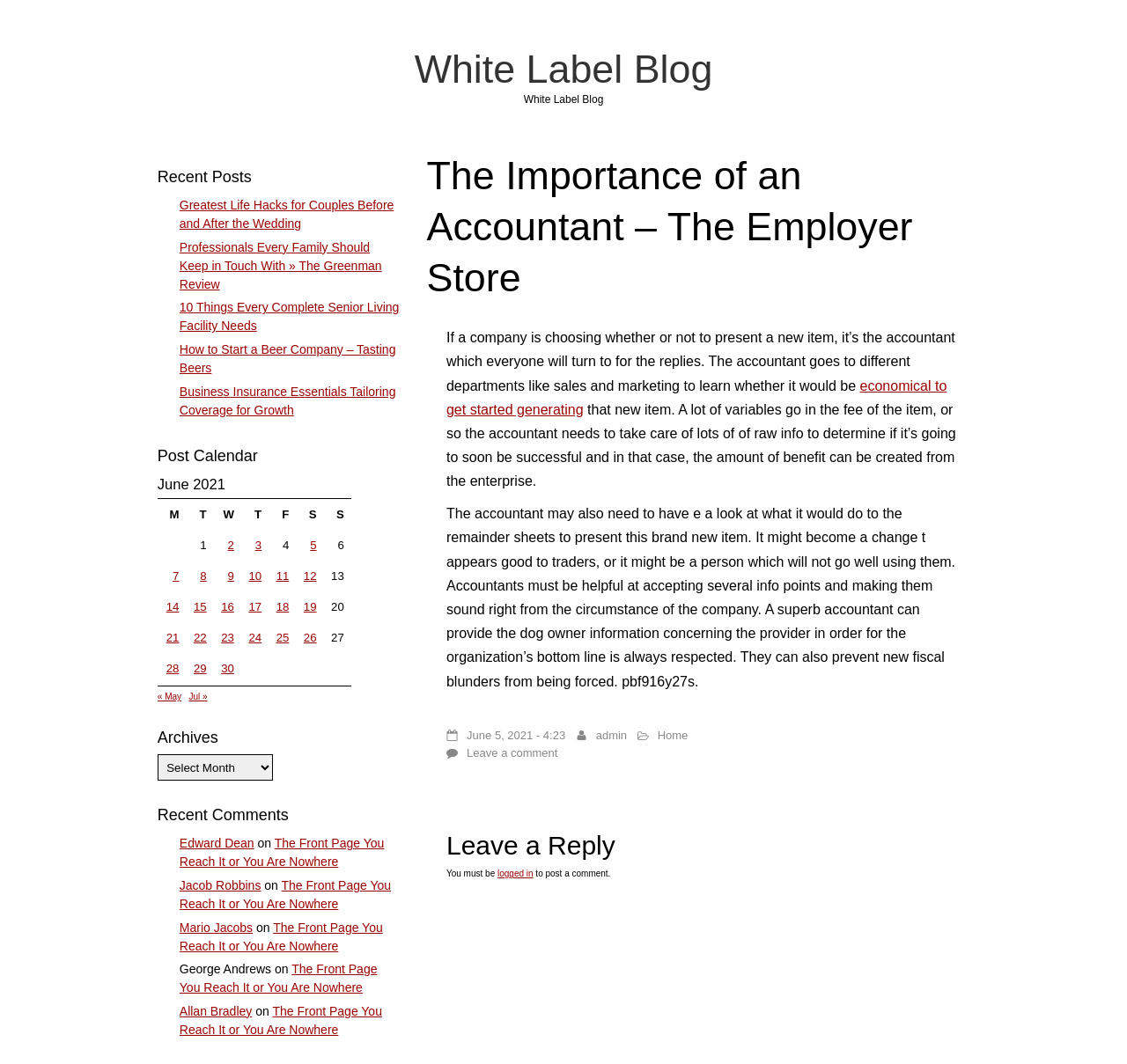How many recent posts are listed?
Examine the screenshot and reply with a single word or phrase.

5